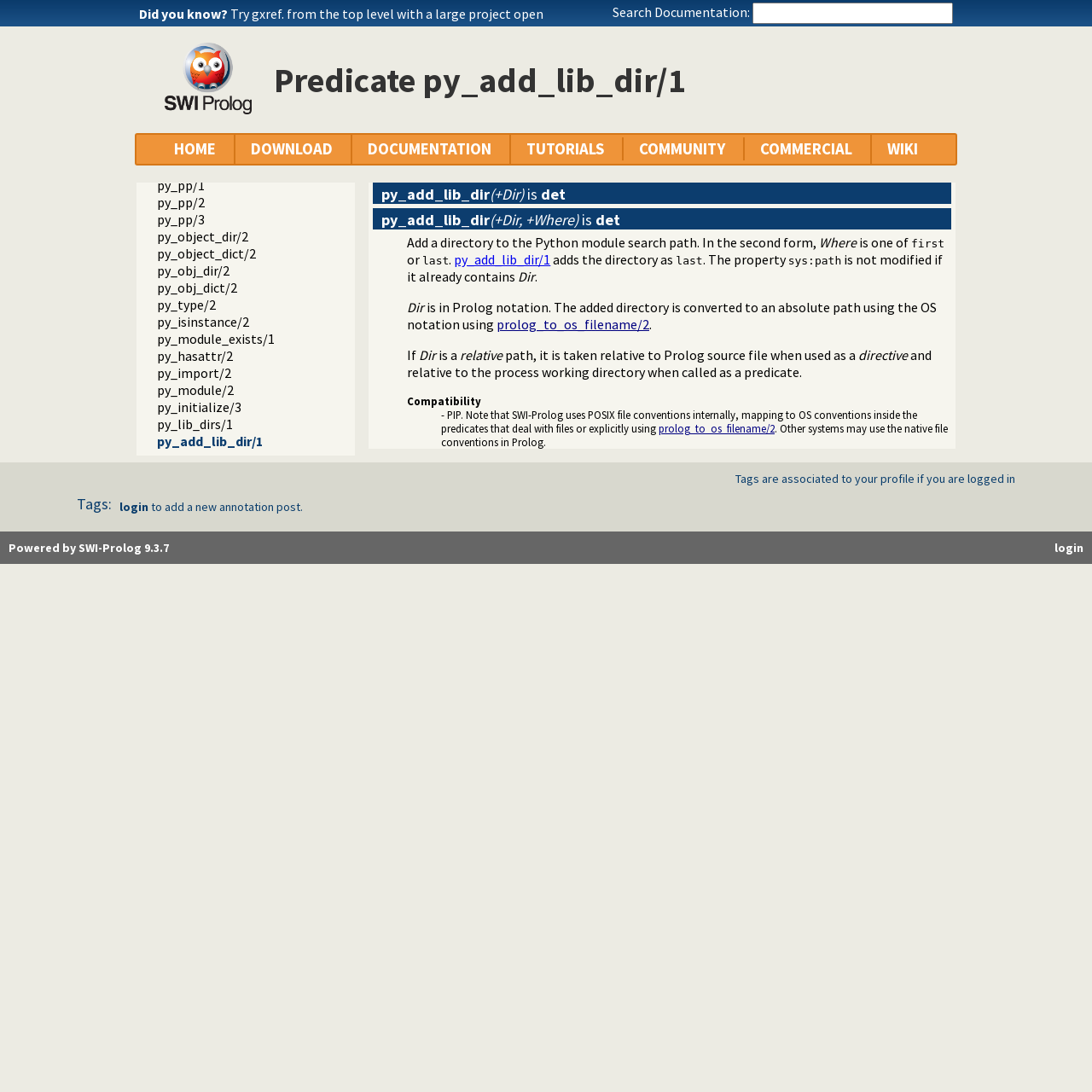Locate and provide the bounding box coordinates for the HTML element that matches this description: "py_add_lib_dir(+Dir, +Where)".

[0.349, 0.192, 0.53, 0.21]